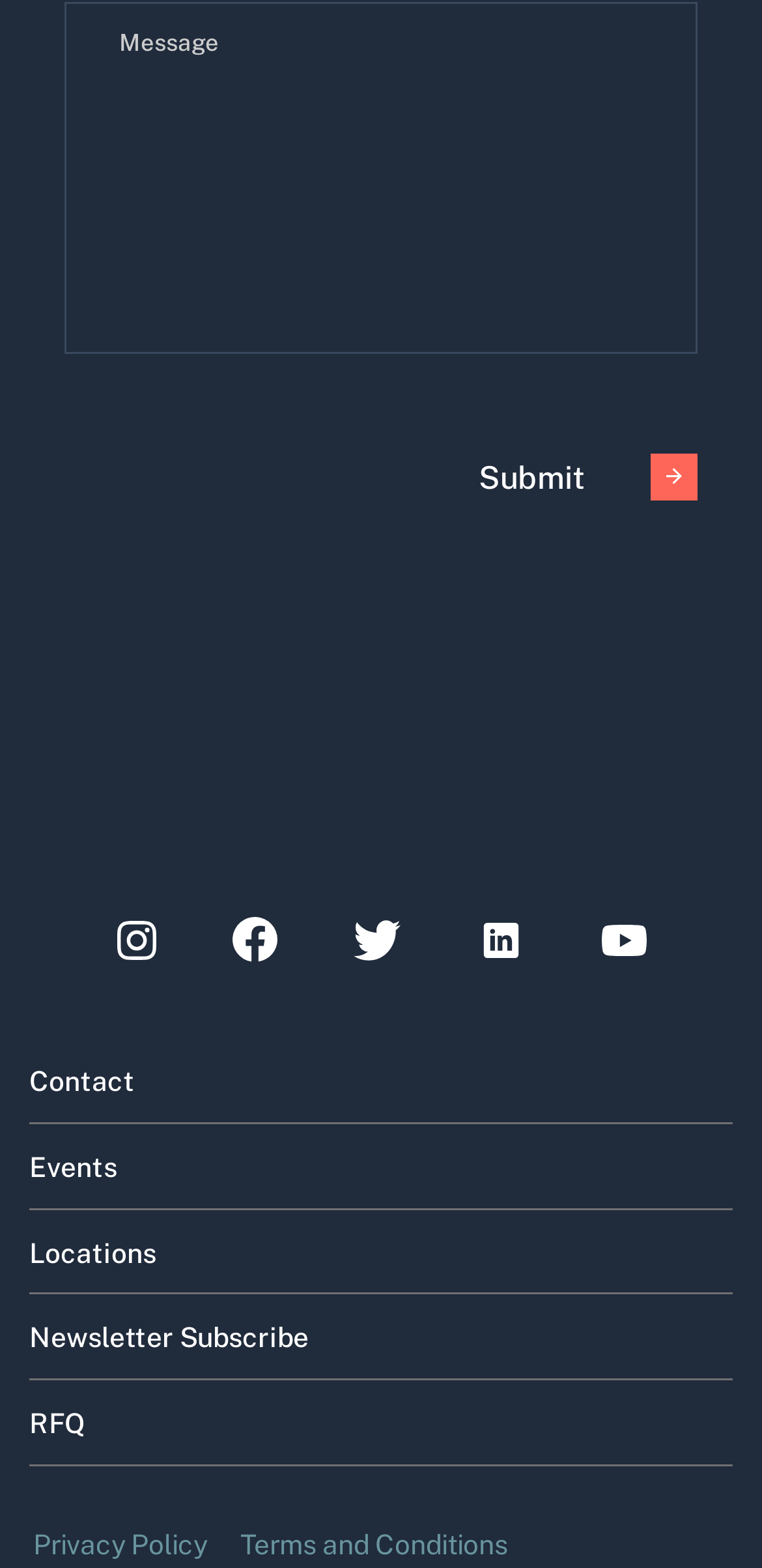Are there any social media links on the webpage?
Look at the image and provide a short answer using one word or a phrase.

No